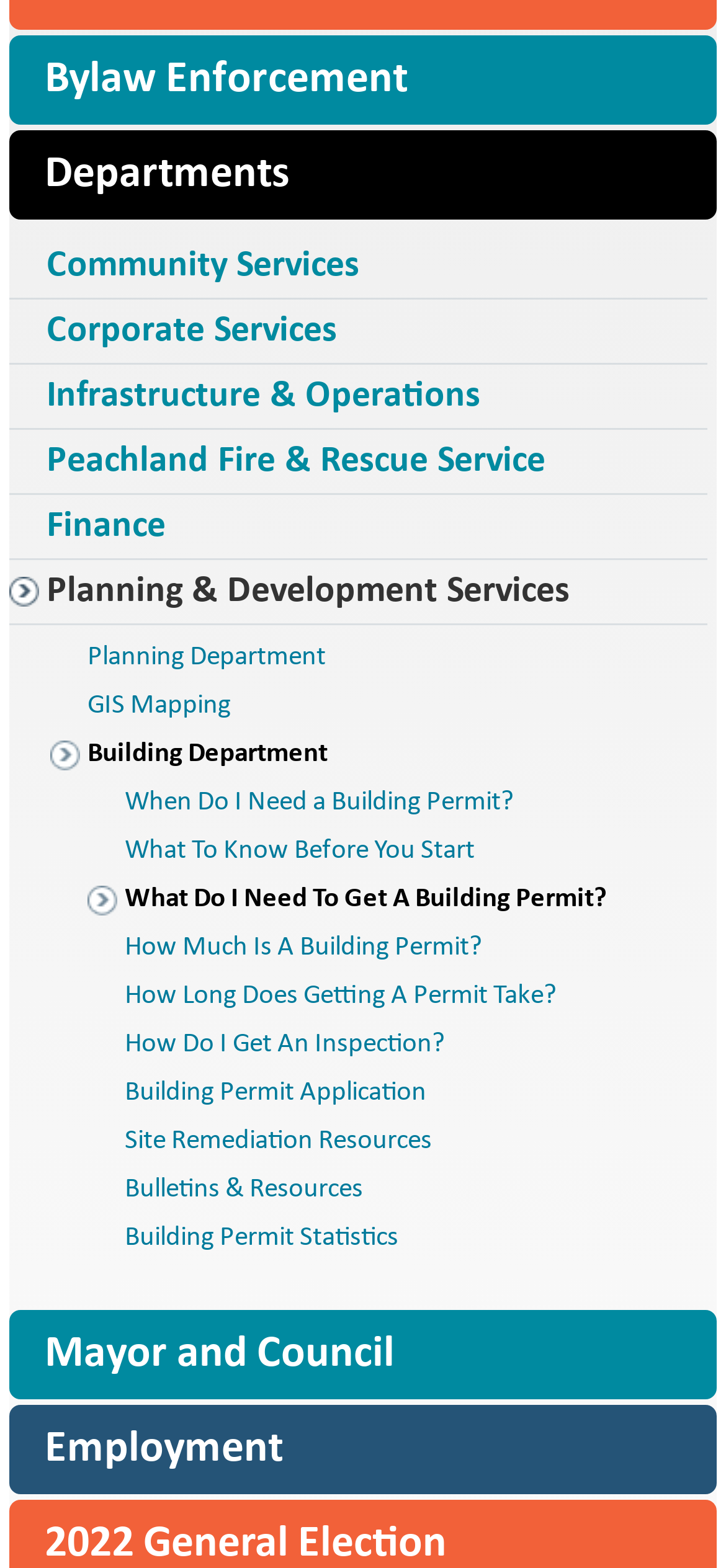Please give a one-word or short phrase response to the following question: 
What is the second link under 'Departments'?

Community Services